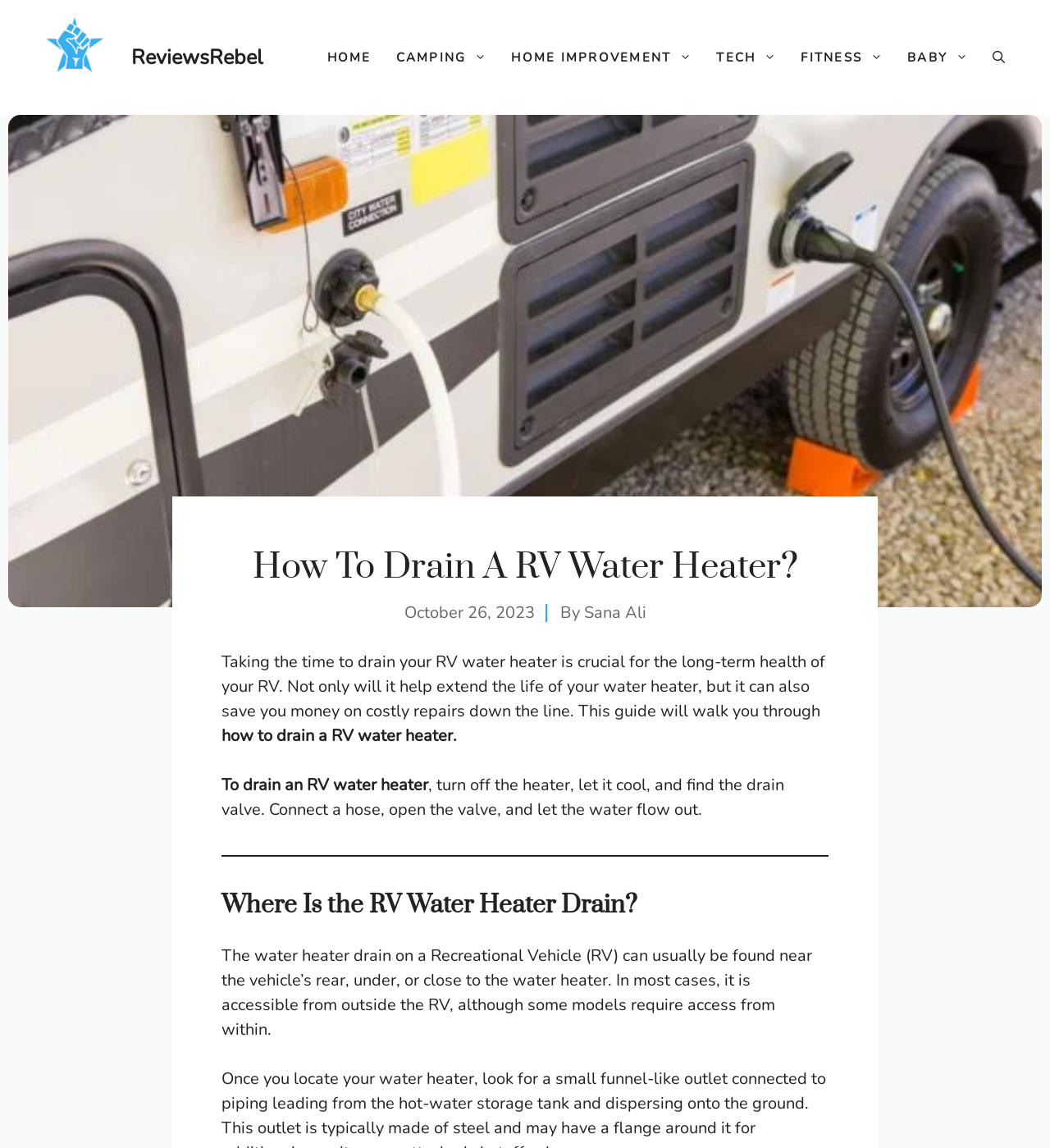Can you specify the bounding box coordinates of the area that needs to be clicked to fulfill the following instruction: "Click on the 'HOME' link"?

[0.3, 0.014, 0.365, 0.086]